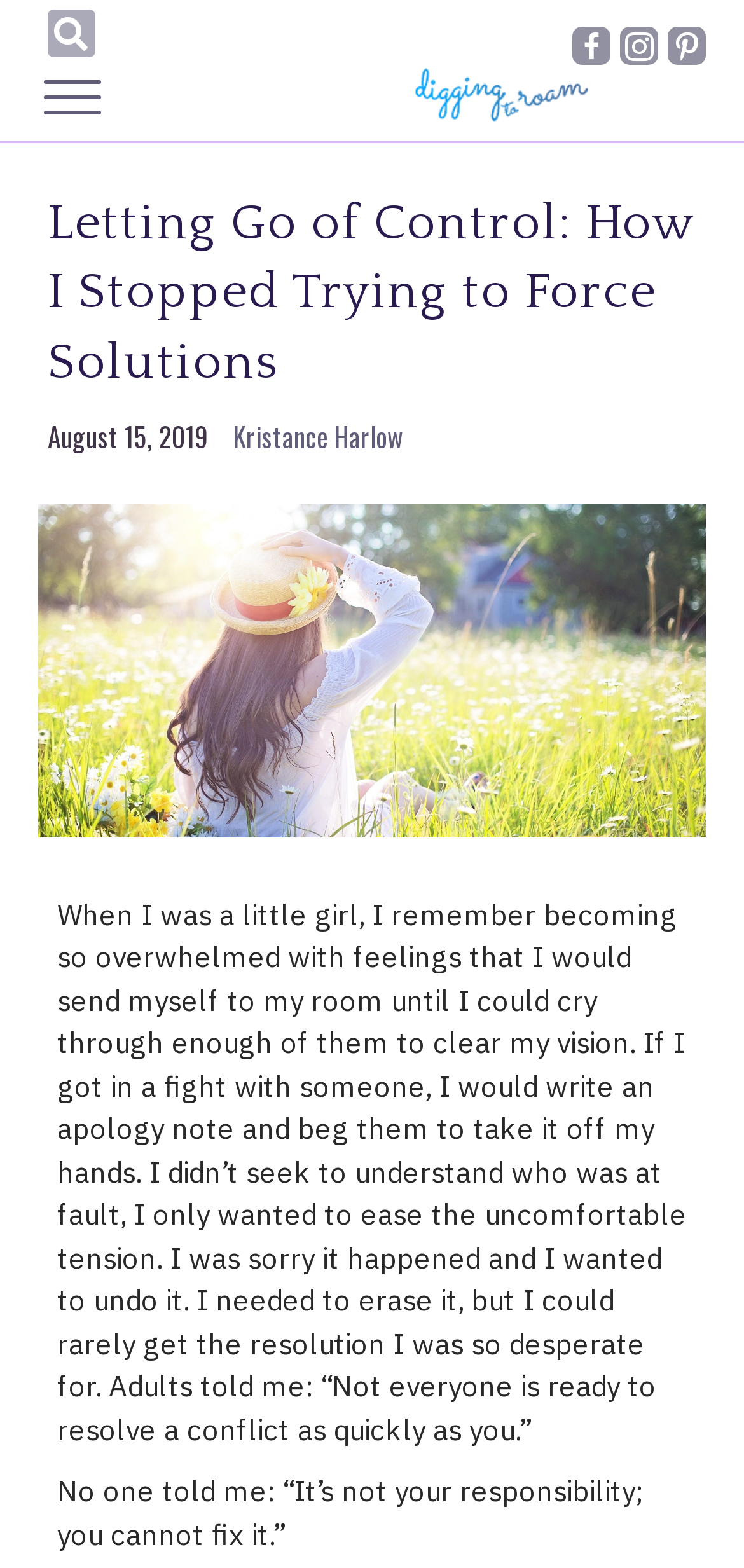Articulate a complete and detailed caption of the webpage elements.

The webpage appears to be a personal blog or article page. At the top, there is a search form and a menu button, positioned side by side. To the right of these elements, there are three social media buttons for Facebook, Instagram, and Pinterest. Below these, there is a link to the website "digging-to-roam" accompanied by a small image.

The main content of the page is divided into sections. The title of the article, "Letting Go of Control: How I Stopped Trying to Force Solutions", is displayed prominently in a large font. Below the title, the author's name and date of publication, "August 15, 2019 Kristance Harlow", are shown.

A large header image, described as an image of happiness, takes up a significant portion of the page. Below the image, the article begins with a personal anecdote about the author's childhood experiences with feelings of overwhelm and conflict resolution. The text describes how the author would try to apologize and make amends to ease the tension, but was rarely able to get the resolution she desired. The article then poses a question, "No one told me: 'It’s not your responsibility; you cannot fix it.'"